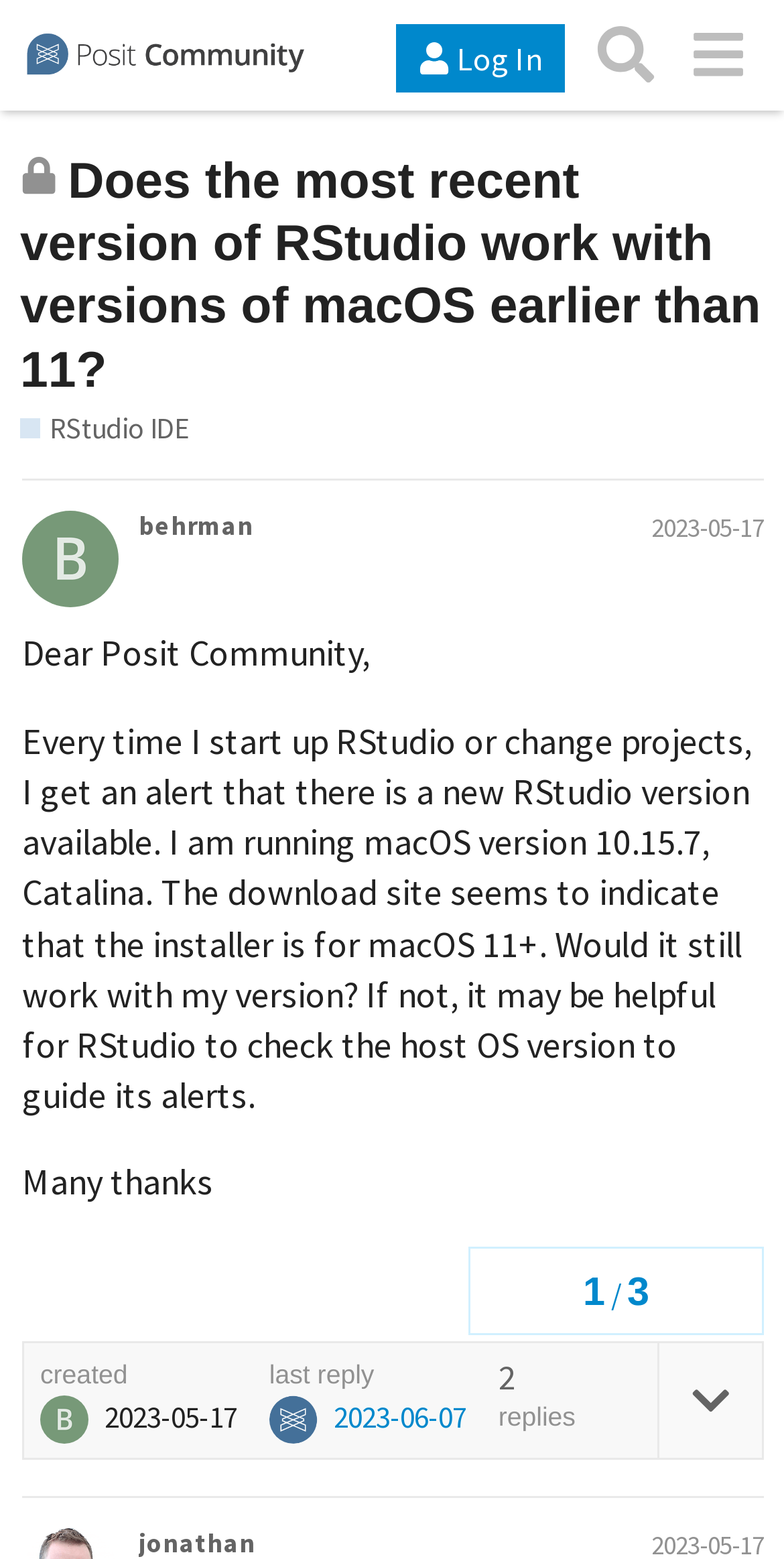Based on the image, provide a detailed response to the question:
What is the purpose of the 'Log In' button?

The 'Log In' button is likely intended for users to log in to the Posit Community, allowing them to access features and functionality that are not available to guests.